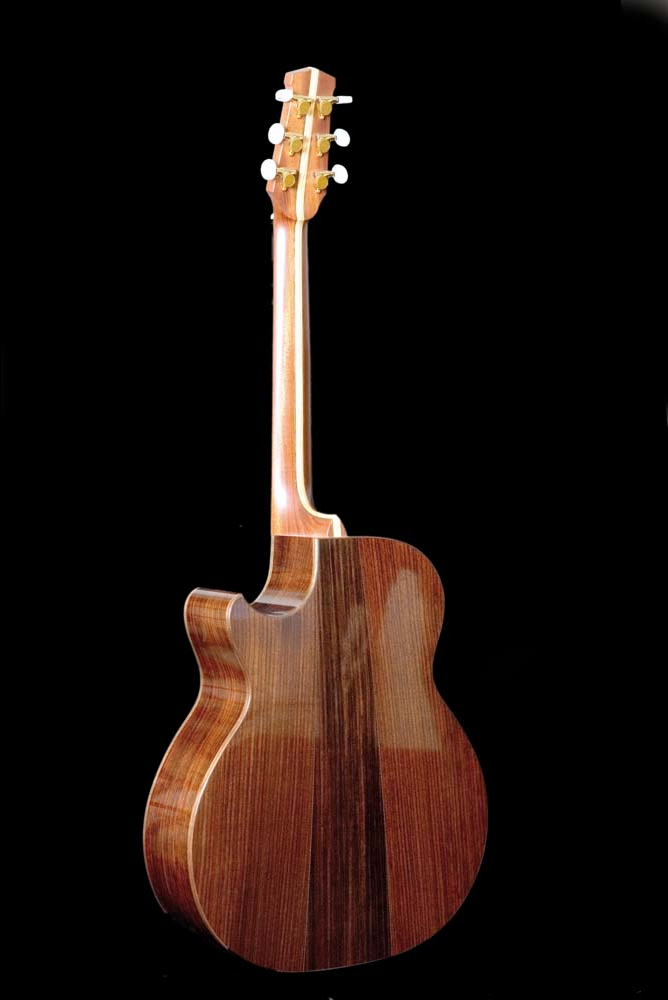What type of wood is used for the neck?
Provide a detailed answer to the question using information from the image.

According to the caption, the neck is crafted from a combination of Mahogany, Walnut, and Ash, which suggests that these three types of wood are used to create the neck of the guitar.